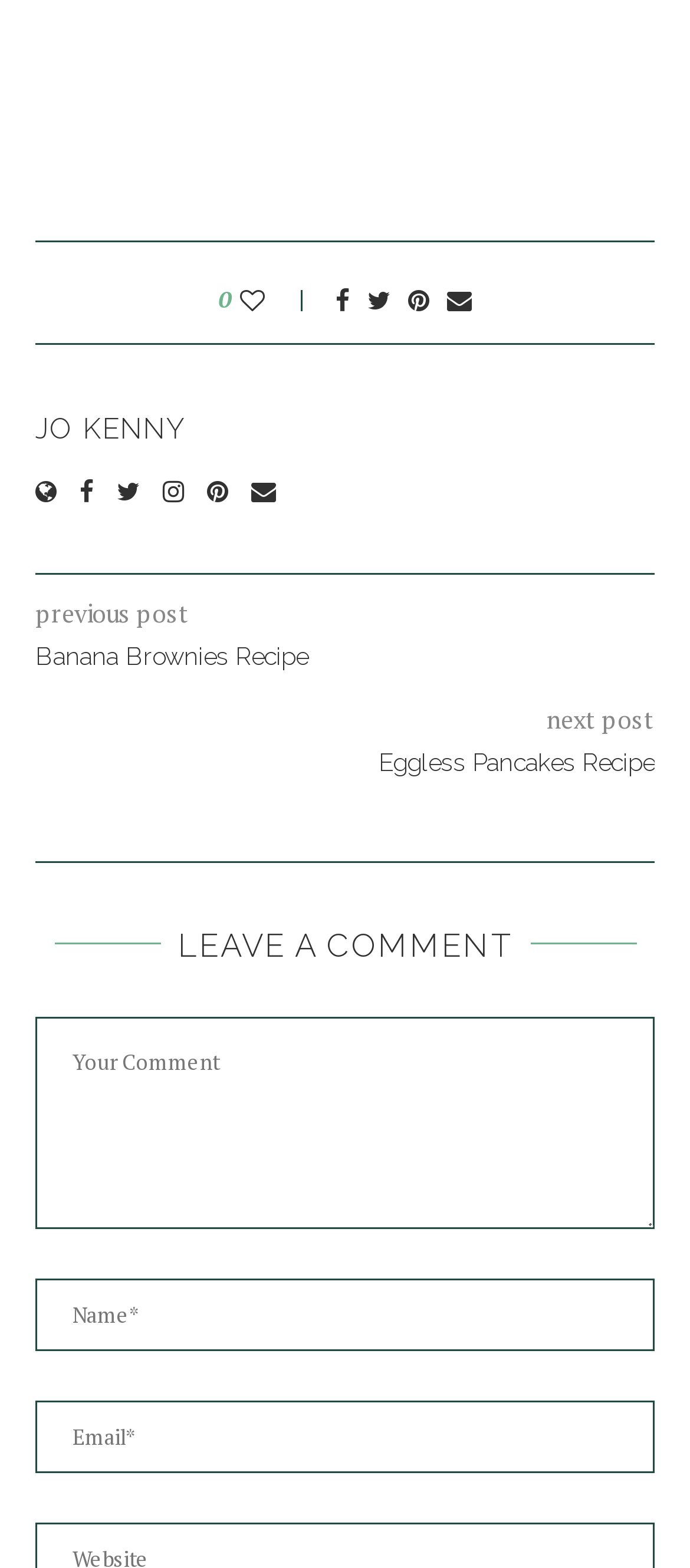What is the title of the previous post?
Kindly offer a detailed explanation using the data available in the image.

The title of the previous post is found in the link element with the text 'Banana Brownies Recipe' which is located in the middle of the webpage.